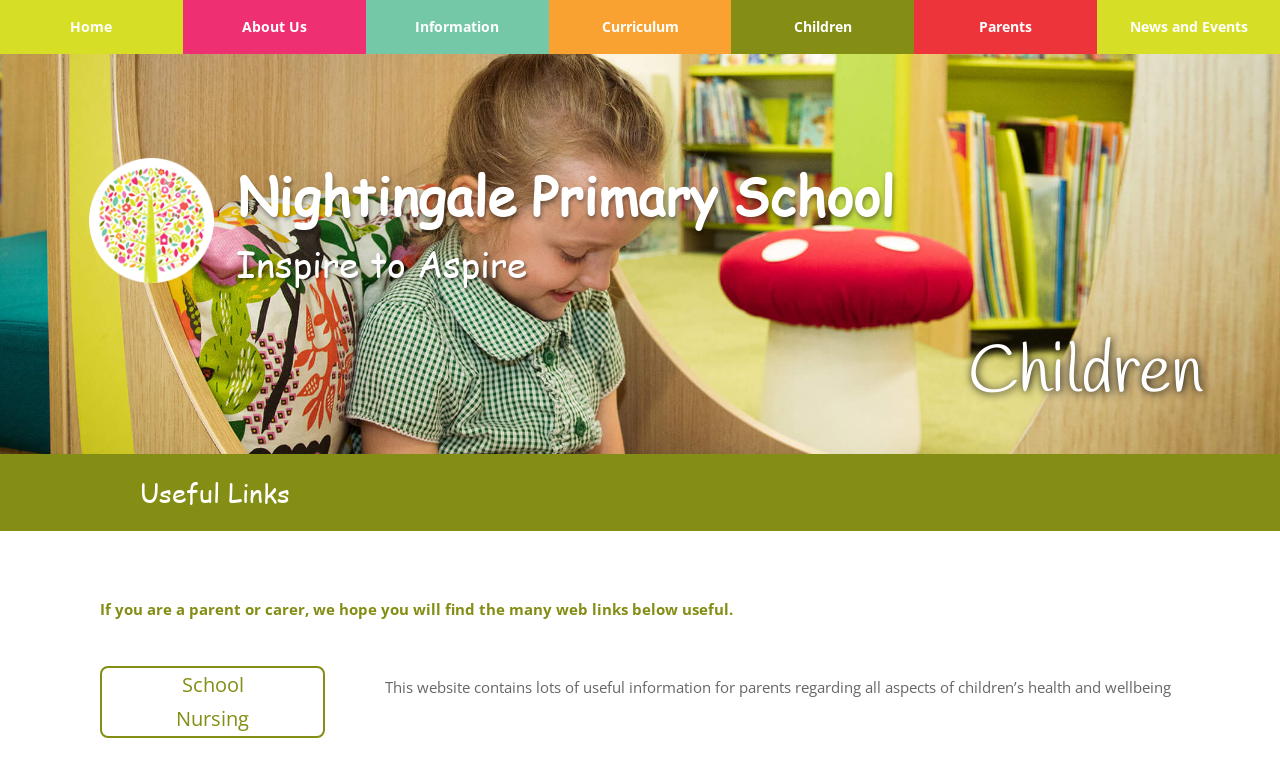What is the purpose of the links below?
Provide a detailed answer to the question, using the image to inform your response.

I found the answer by reading the StaticText element at coordinates [0.078, 0.769, 0.573, 0.795] which says 'If you are a parent or carer, we hope you will find the many web links below useful.' This suggests that the links are intended for parents or carers.